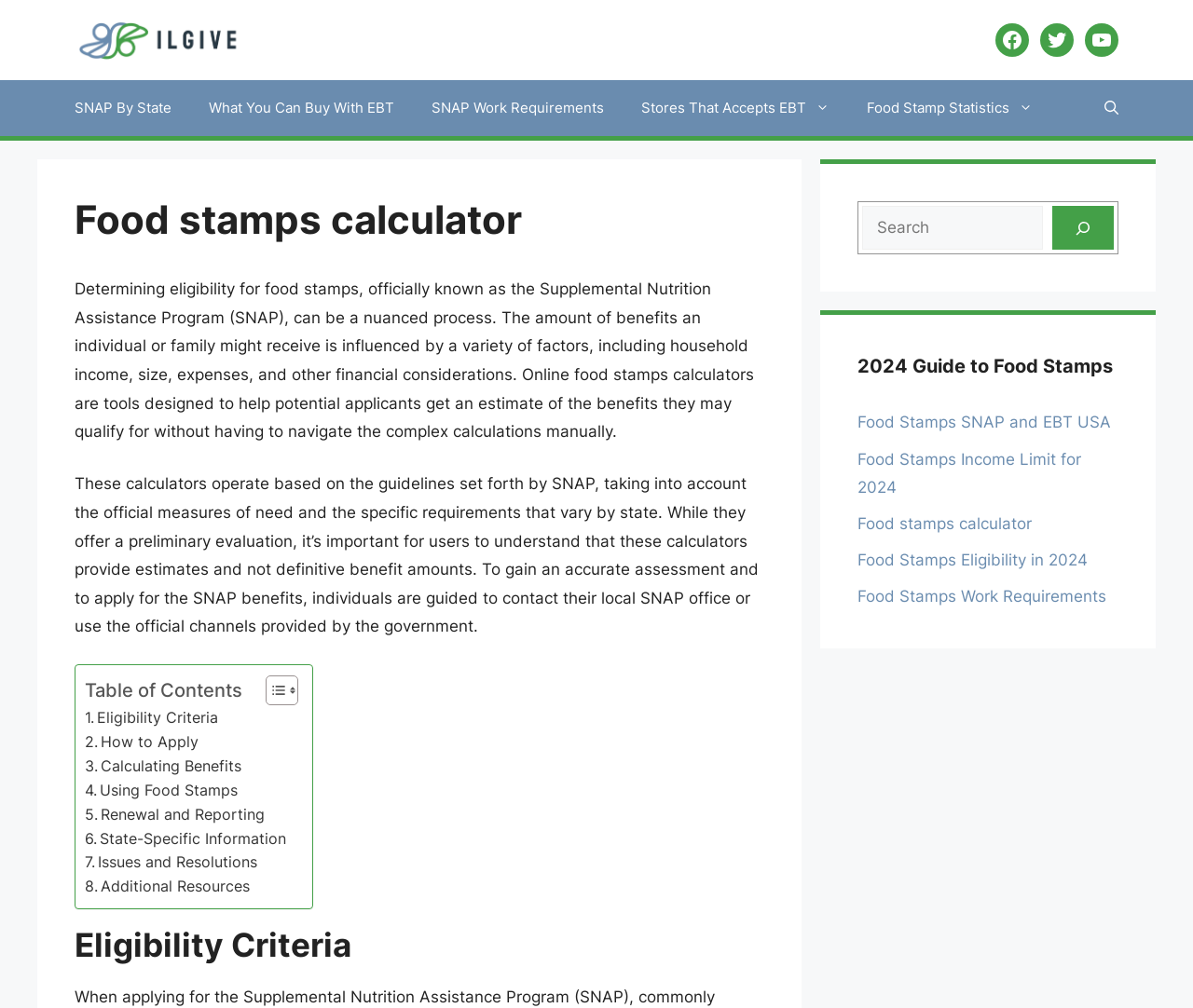Please determine the bounding box coordinates of the element to click on in order to accomplish the following task: "Click on the Facebook link". Ensure the coordinates are four float numbers ranging from 0 to 1, i.e., [left, top, right, bottom].

[0.834, 0.023, 0.862, 0.056]